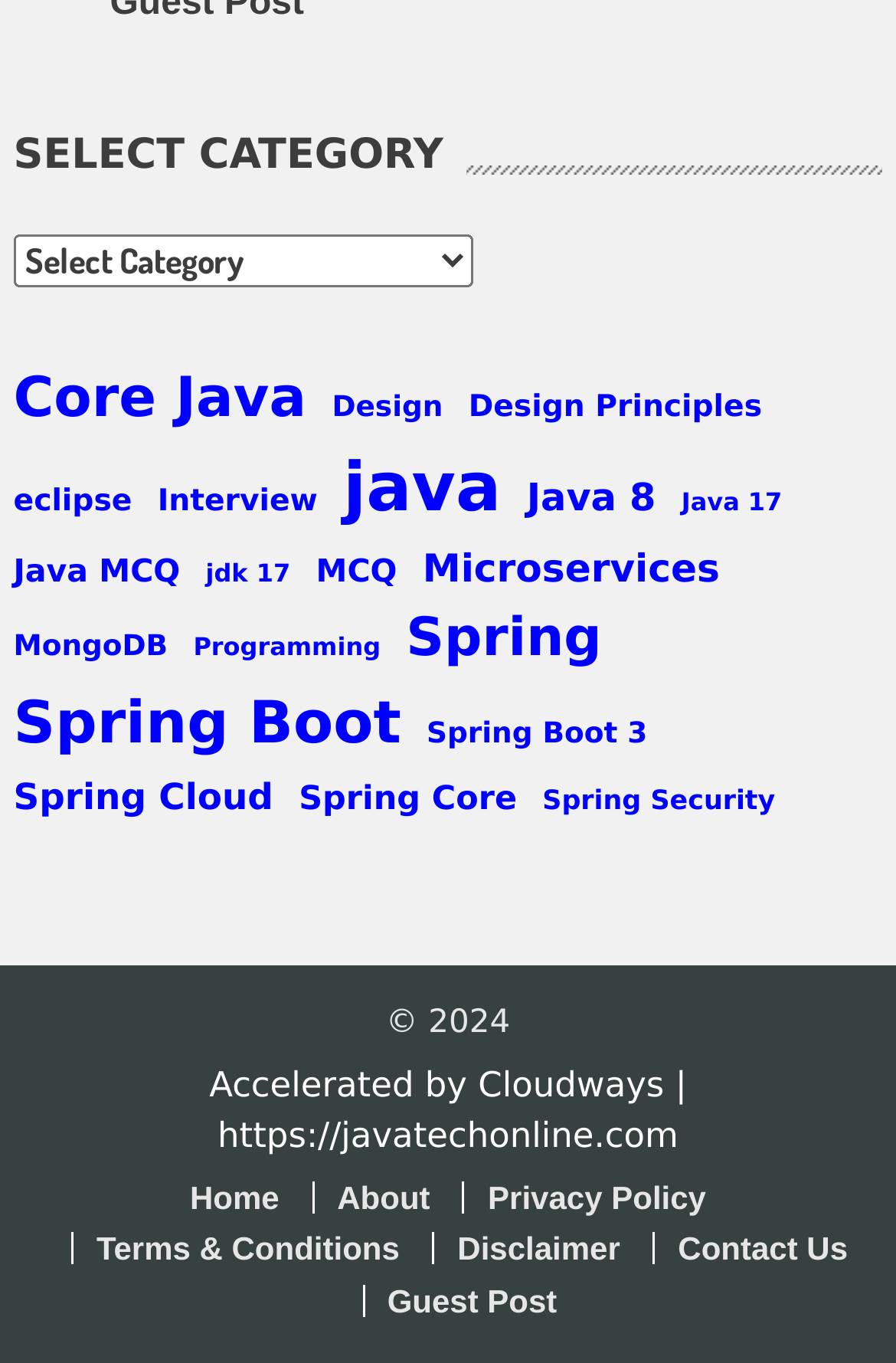Identify the bounding box of the UI component described as: "Spring Cloud".

[0.015, 0.564, 0.305, 0.604]